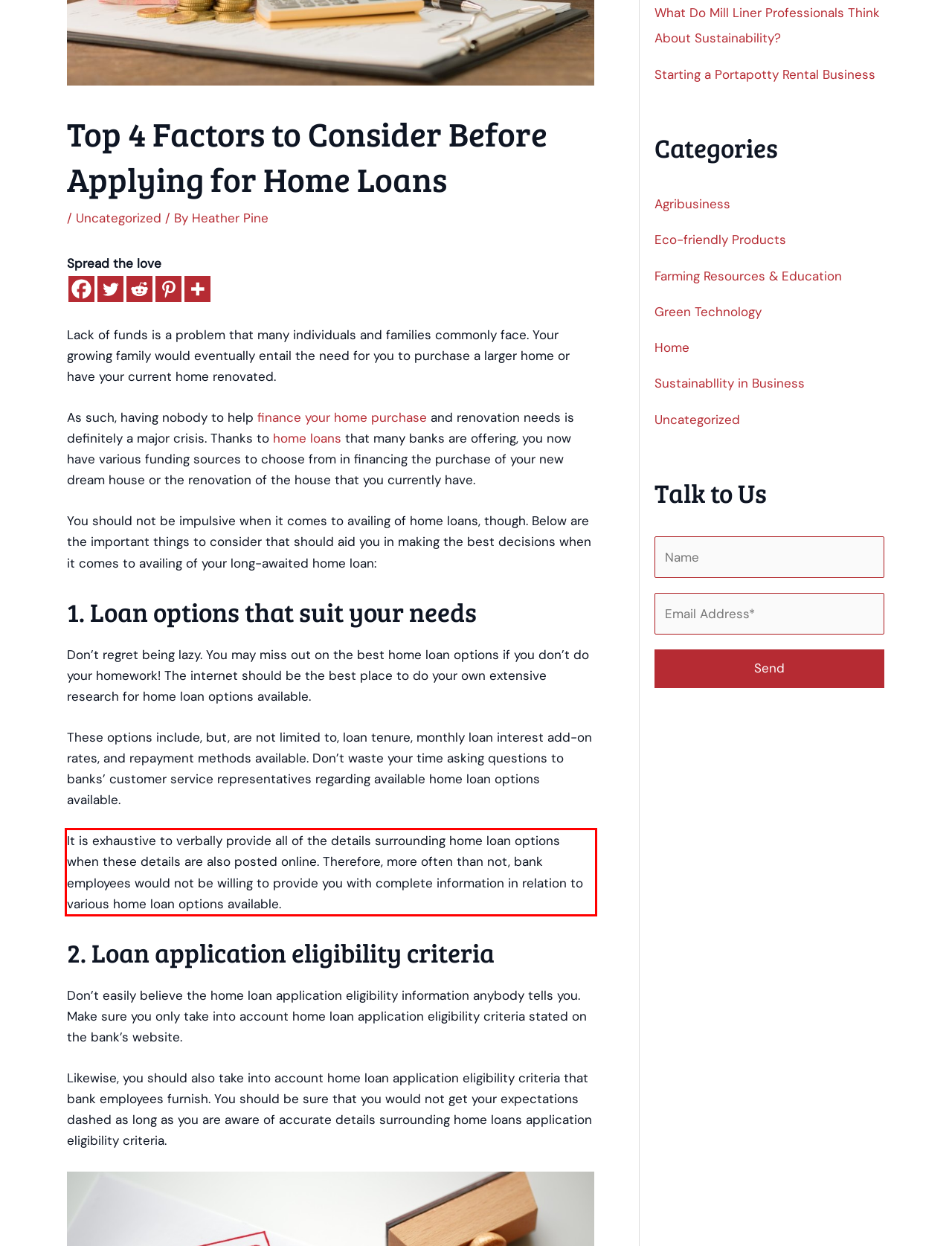Identify the red bounding box in the webpage screenshot and perform OCR to generate the text content enclosed.

It is exhaustive to verbally provide all of the details surrounding home loan options when these details are also posted online. Therefore, more often than not, bank employees would not be willing to provide you with complete information in relation to various home loan options available.